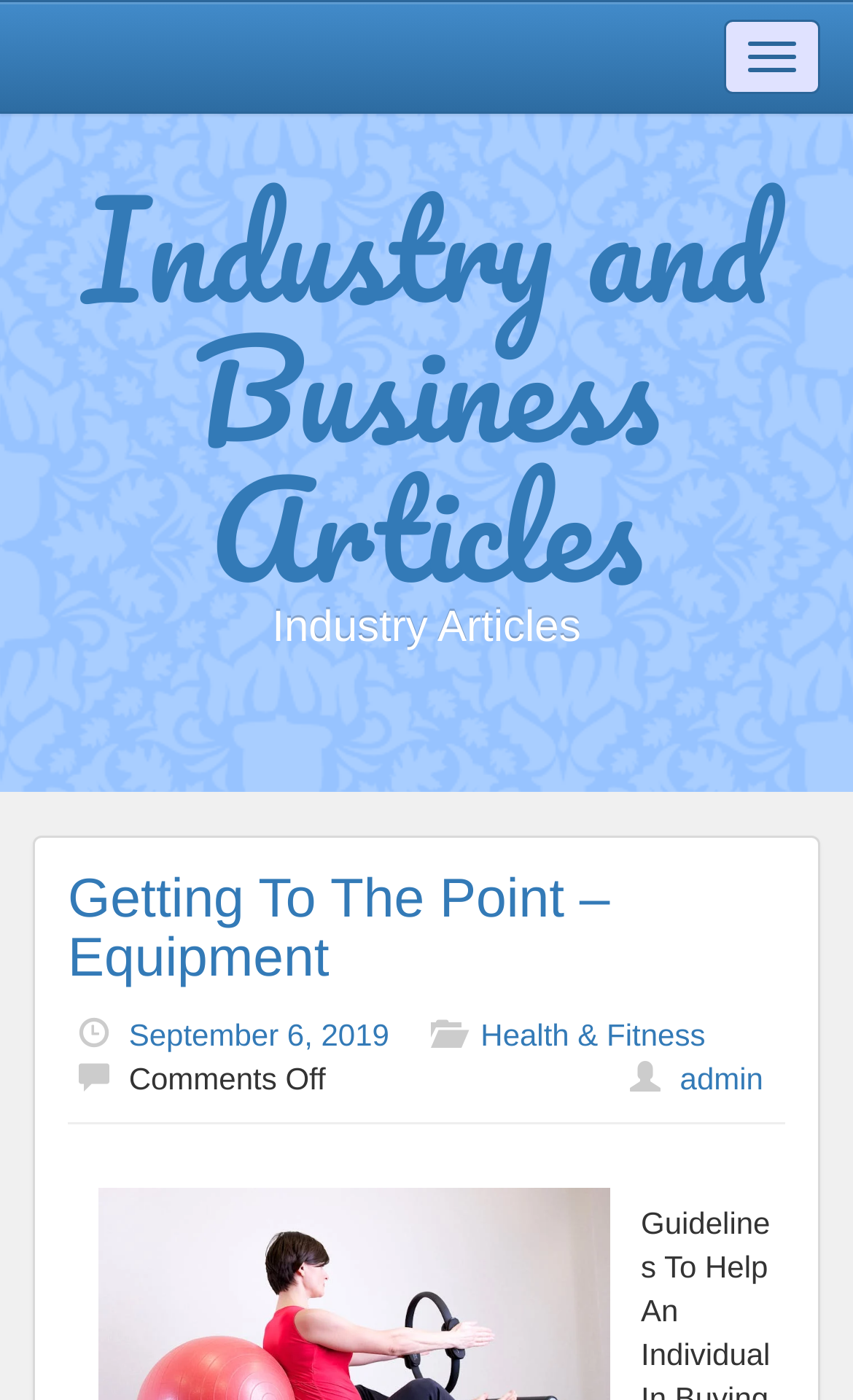Explain the contents of the webpage comprehensively.

The webpage is titled "Getting To The Point – Equipment – Industry and Business Articles" and appears to be an article page. At the top right corner, there is a button labeled "Toggle navigation". Below the title, there is a heading that reads "Industry and Business Articles", which is also a clickable link. To the right of this heading, there is a text "Industry Articles".

Further down, there is another heading that reads "Getting To The Point – Equipment", which is also a clickable link. Below this heading, there are several links and text elements. On the left side, there is a link to a date "September 6, 2019", followed by a text "Comments Off". On the right side, there is a link to a category "Health & Fitness". In the middle, there is a text "on Getting To The Point – Equipment" and a link to the author "admin".

The webpage has a horizontal separator line below the links and text elements, which separates the top section from the rest of the content. Overall, the webpage appears to be a blog post or article page with a simple layout and several links to related categories and authors.